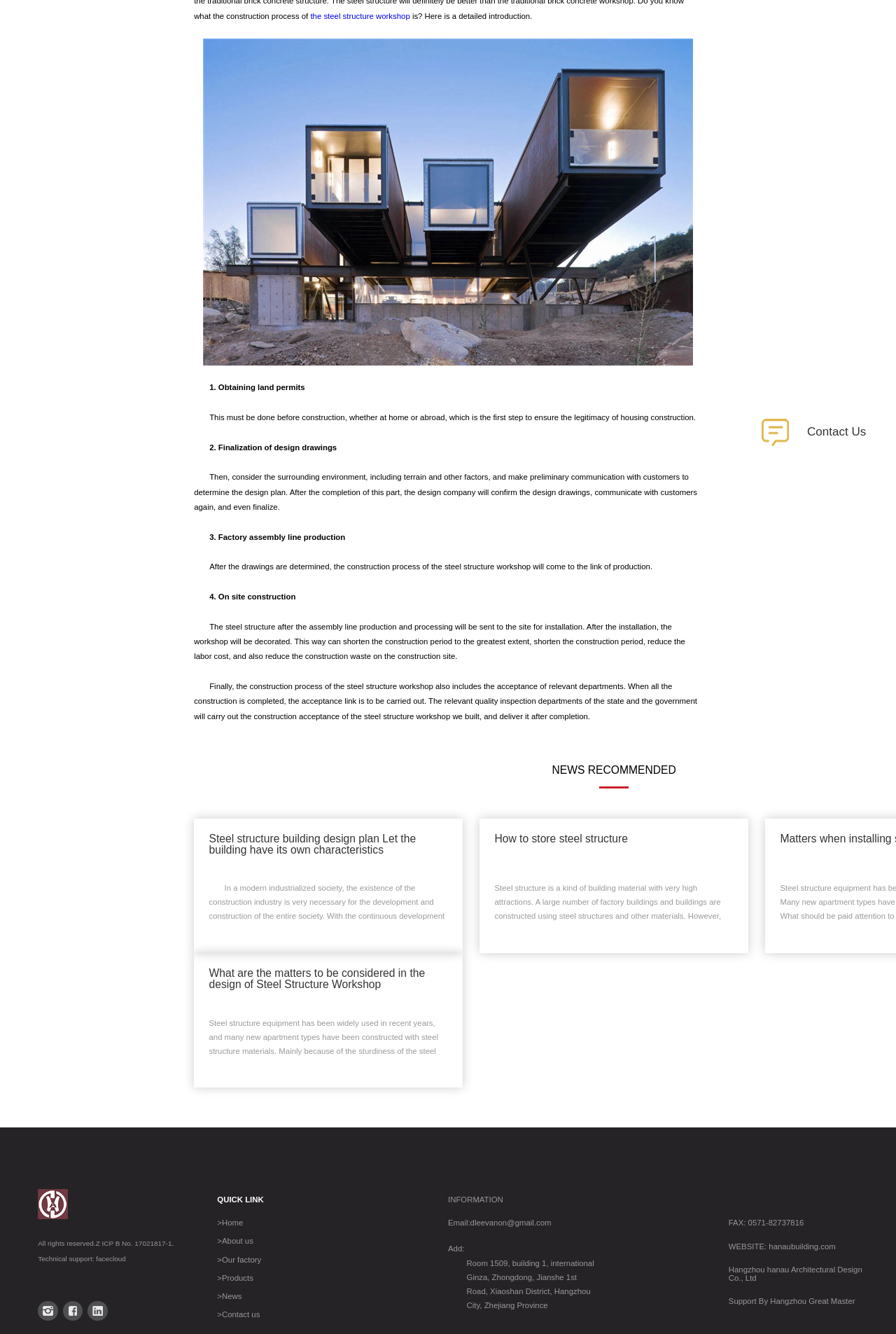Find the bounding box coordinates of the UI element according to this description: "the steel structure workshop".

[0.346, 0.007, 0.458, 0.018]